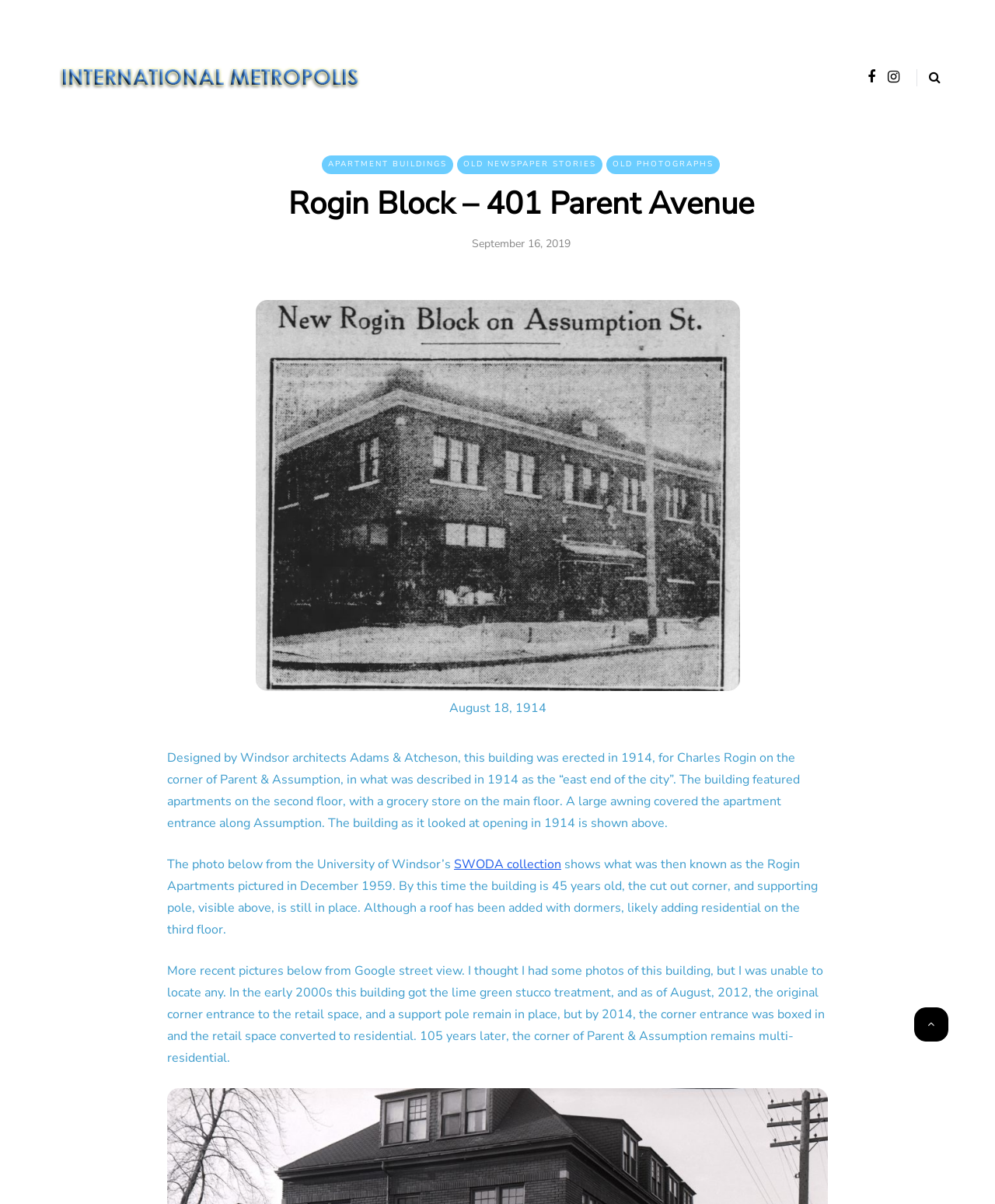What is the year the building was erected?
Look at the image and respond to the question as thoroughly as possible.

The year the building was erected can be found in the StaticText element 'Designed by Windsor architects Adams & Atcheson, this building was erected in 1914...' which is located in the middle of the webpage.